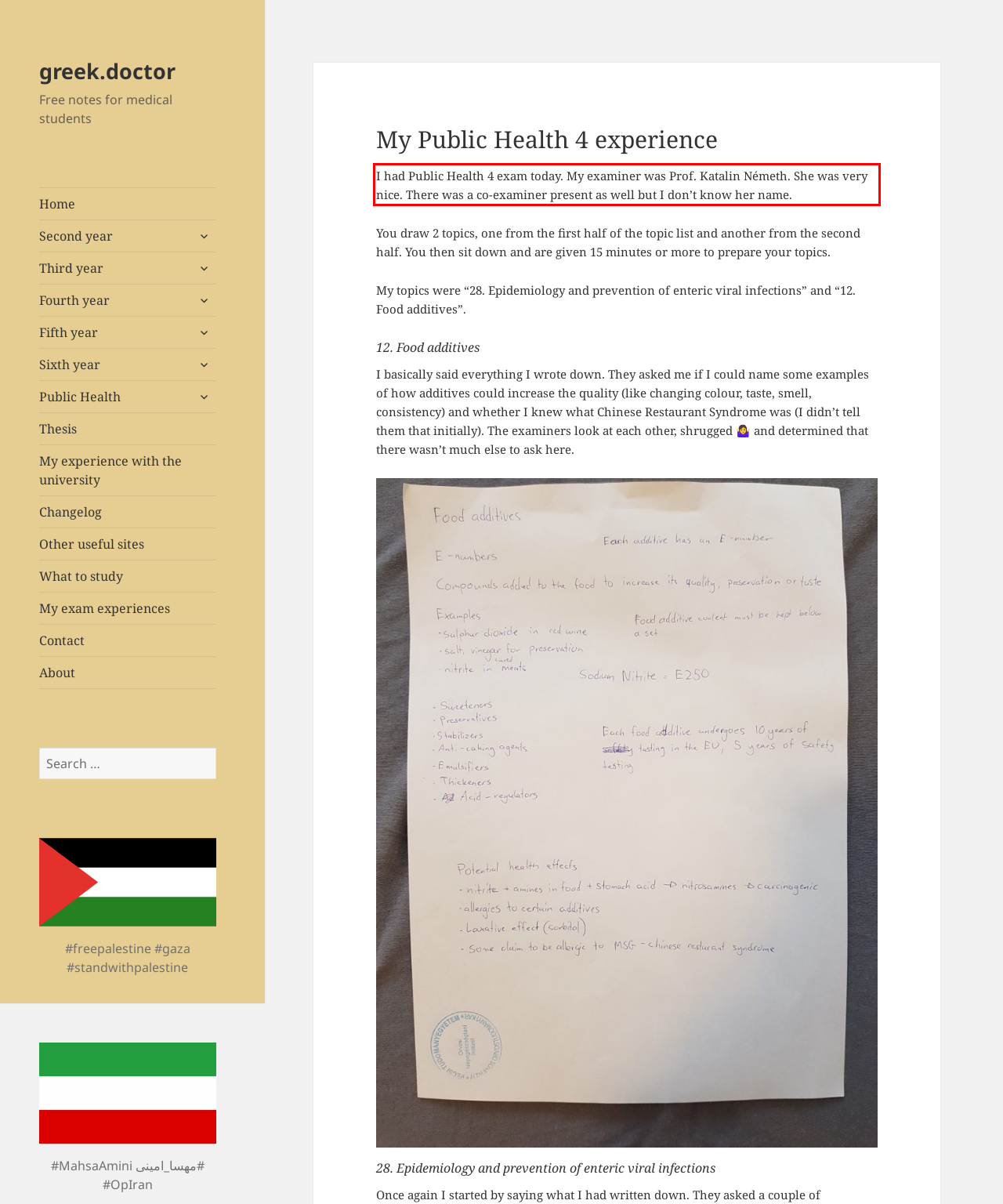With the provided screenshot of a webpage, locate the red bounding box and perform OCR to extract the text content inside it.

I had Public Health 4 exam today. My examiner was Prof. Katalin Németh. She was very nice. There was a co-examiner present as well but I don’t know her name.